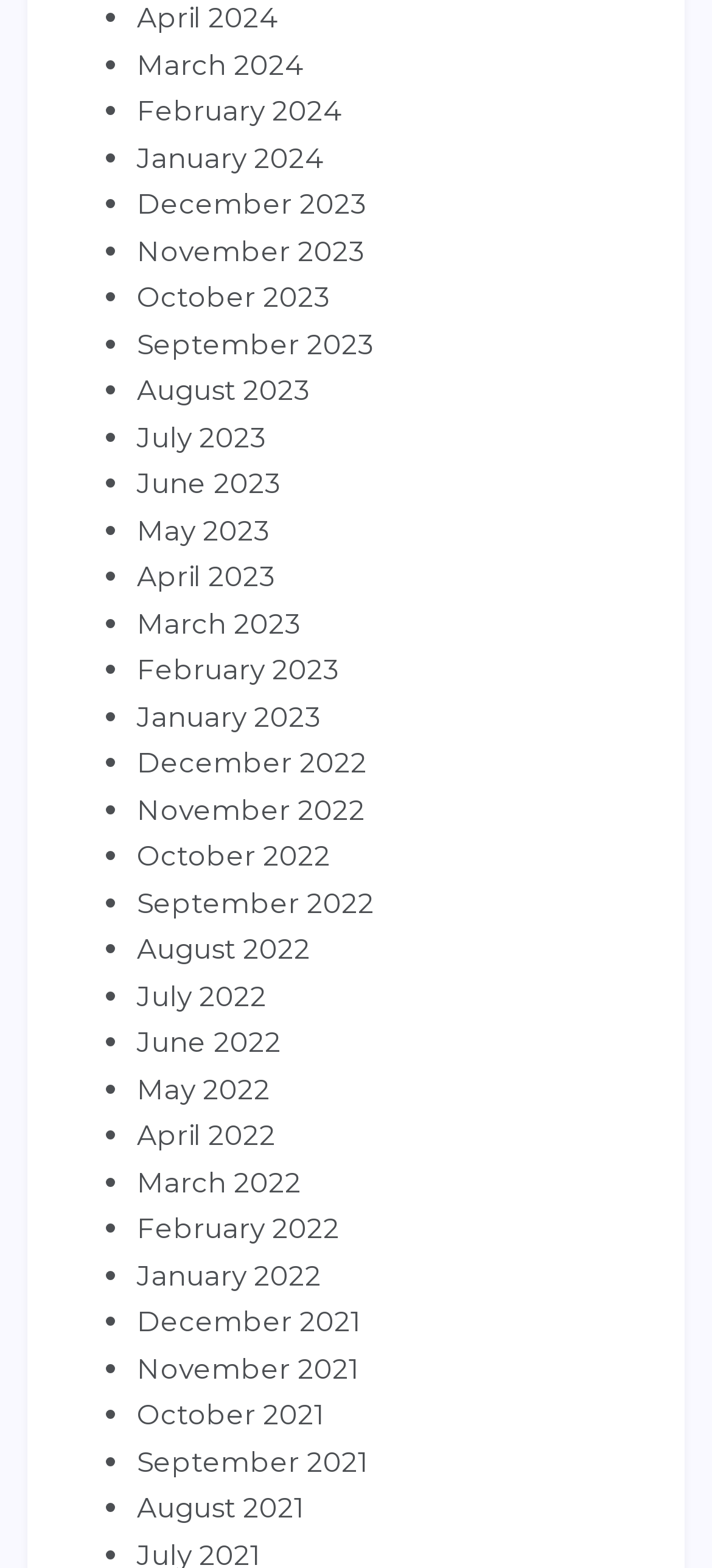Are the months listed in chronological order?
Please use the visual content to give a single word or phrase answer.

Yes